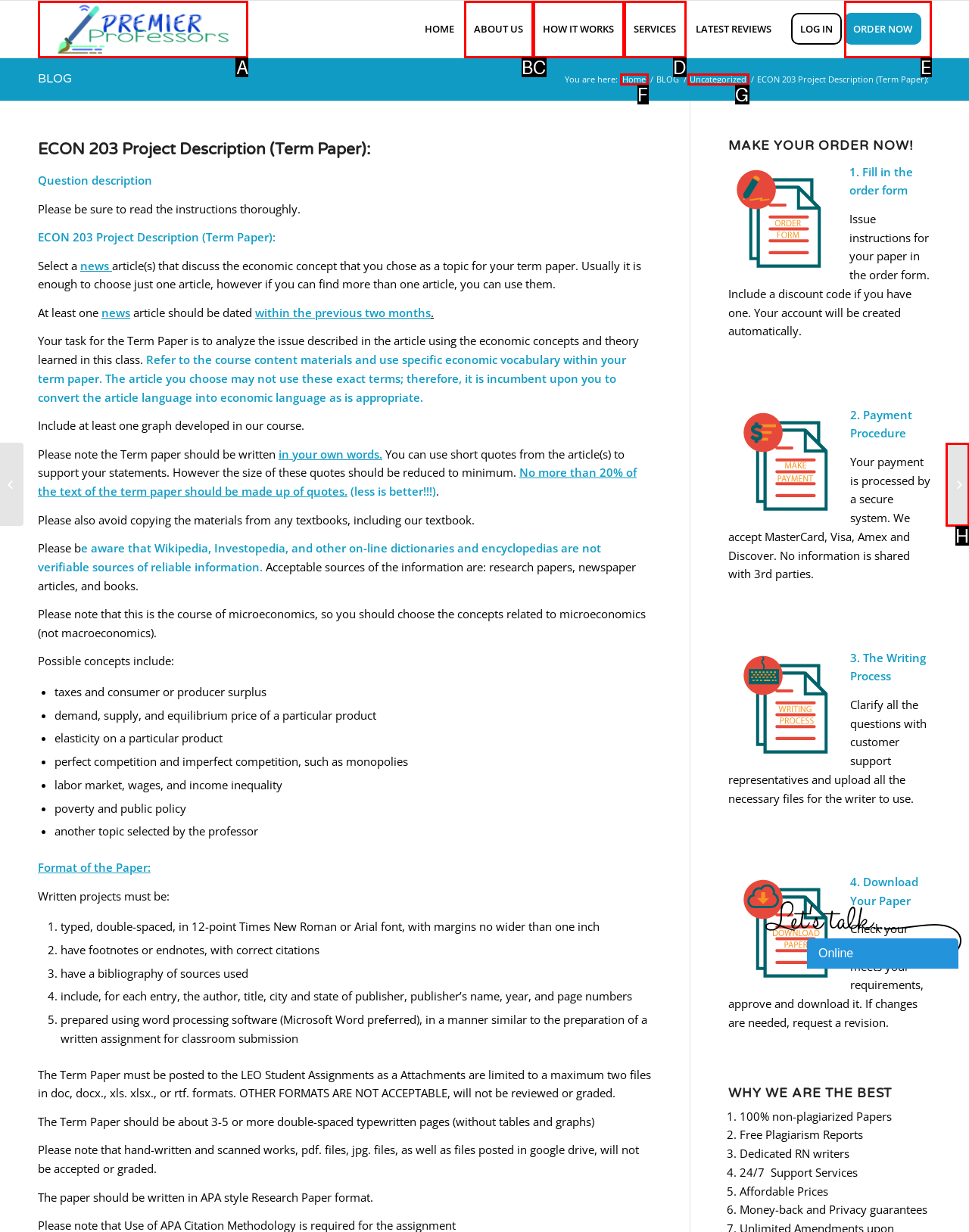Match the description to the correct option: HOW IT WORKS
Provide the letter of the matching option directly.

C